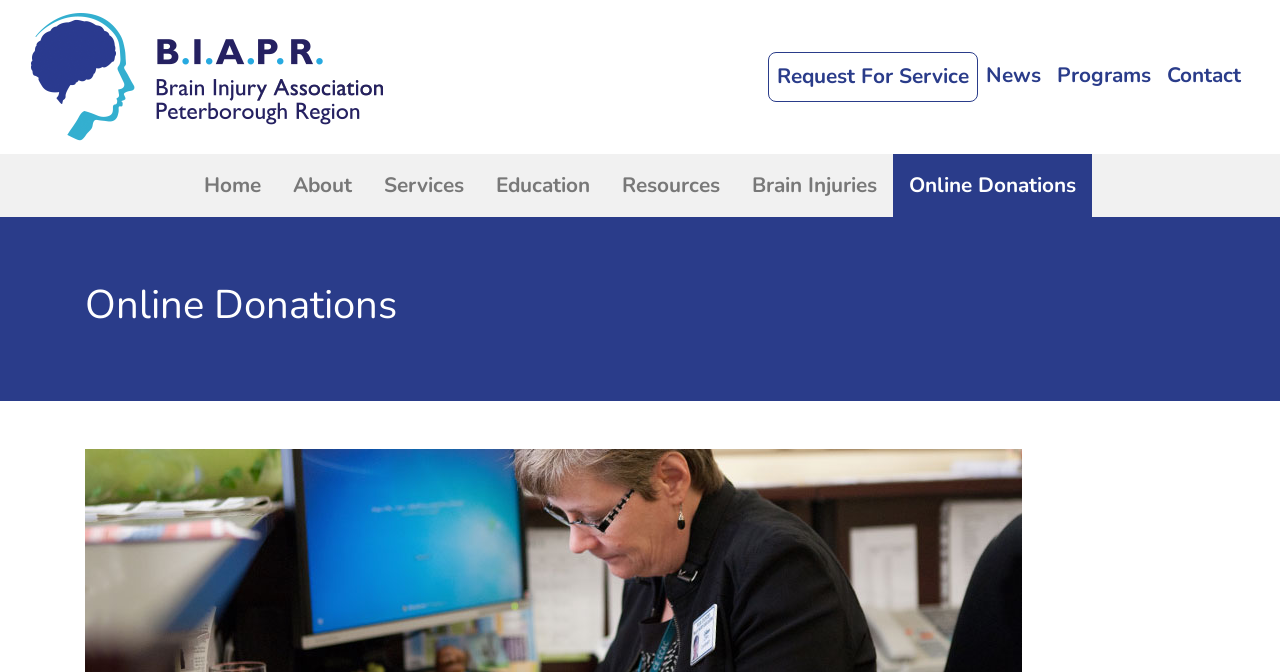Please examine the image and provide a detailed answer to the question: What are the main navigation links?

The main navigation links are located at the top of the webpage, and they include links such as 'Home', 'About', 'Services', 'Education', 'Resources', 'Brain Injuries', and 'Online Donations'.